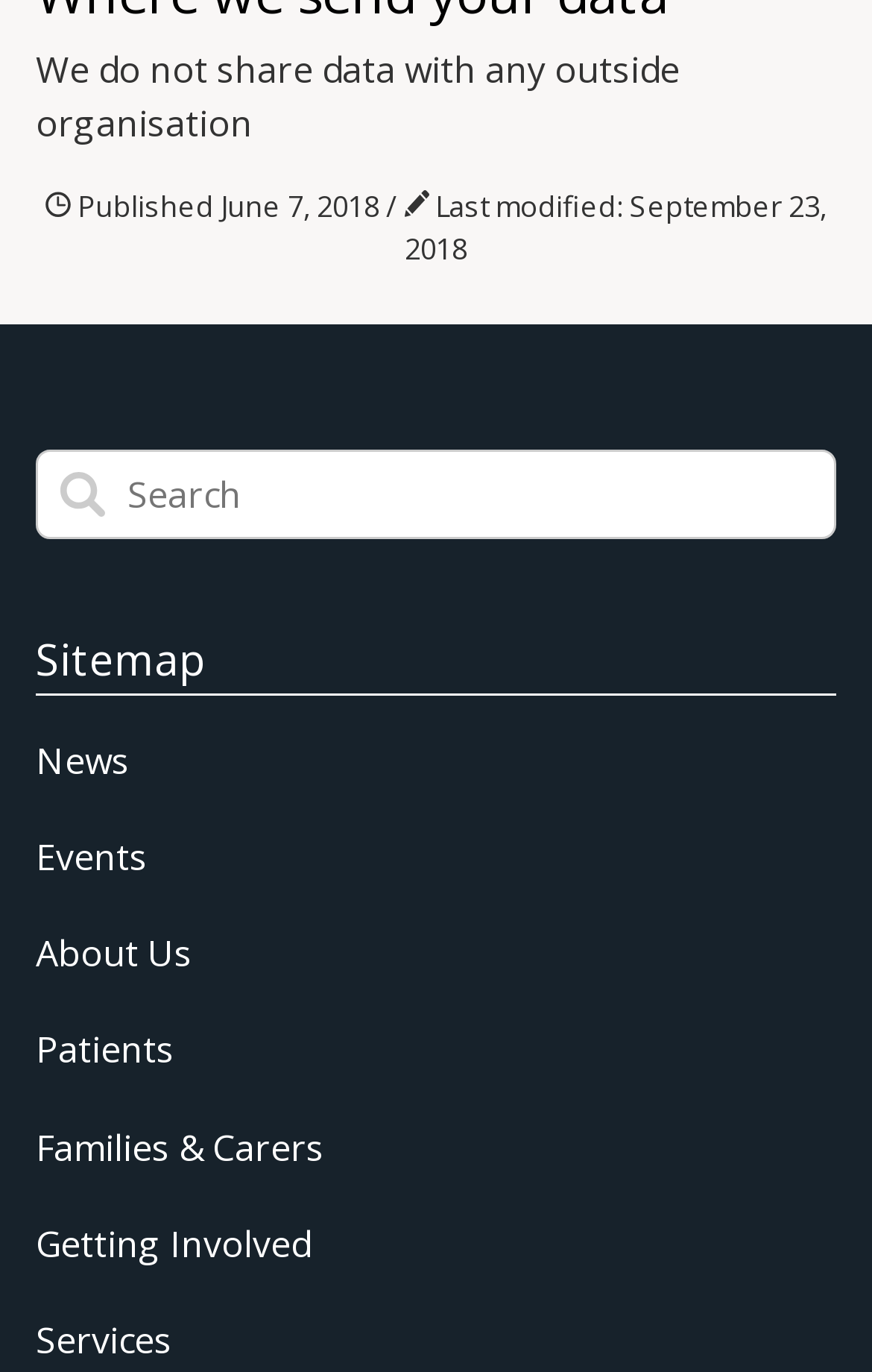Bounding box coordinates are specified in the format (top-left x, top-left y, bottom-right x, bottom-right y). All values are floating point numbers bounded between 0 and 1. Please provide the bounding box coordinate of the region this sentence describes: Getting Involved

[0.041, 0.888, 0.356, 0.924]